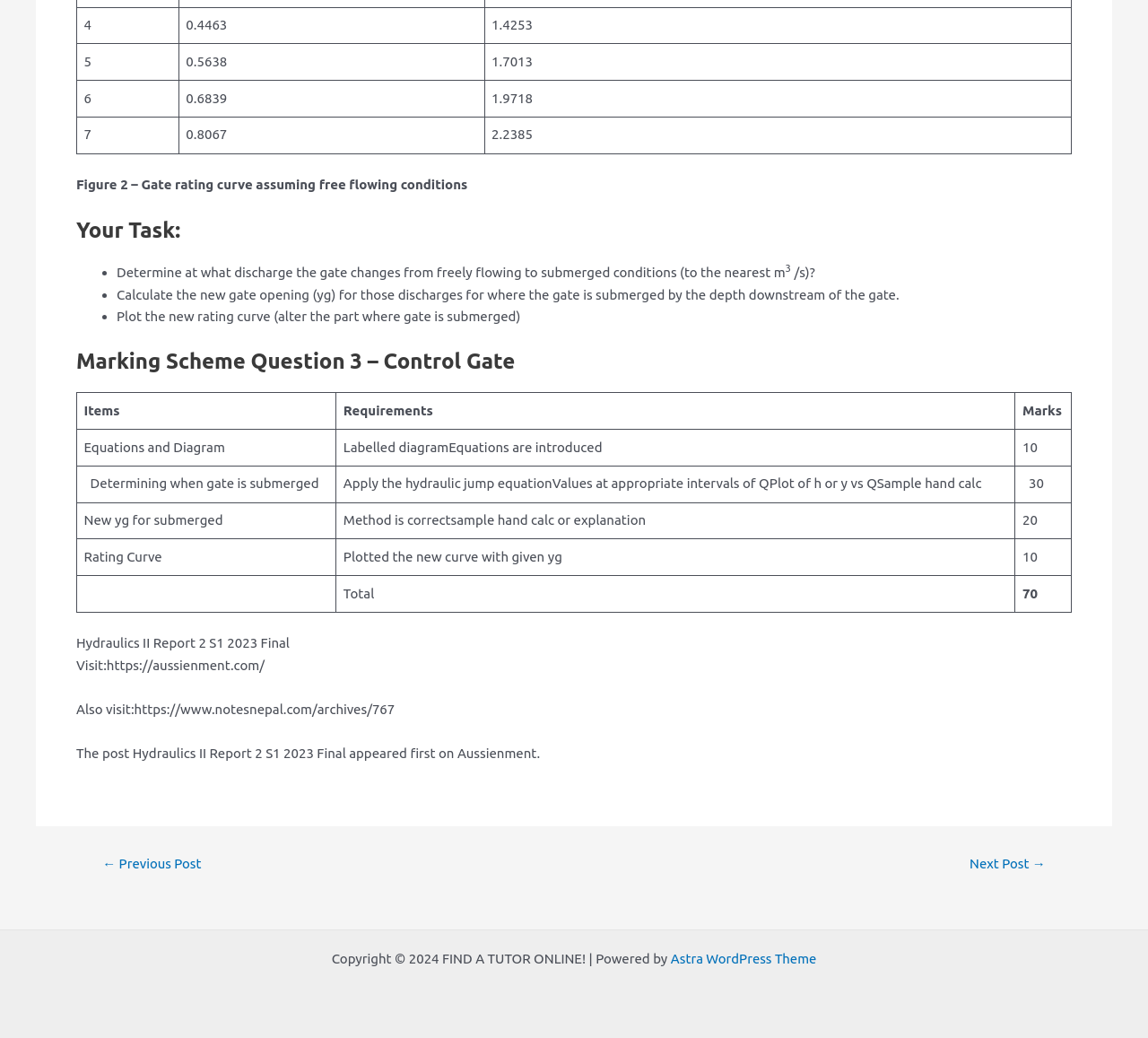What is the theme of the webpage?
Respond to the question with a single word or phrase according to the image.

Astra WordPress Theme